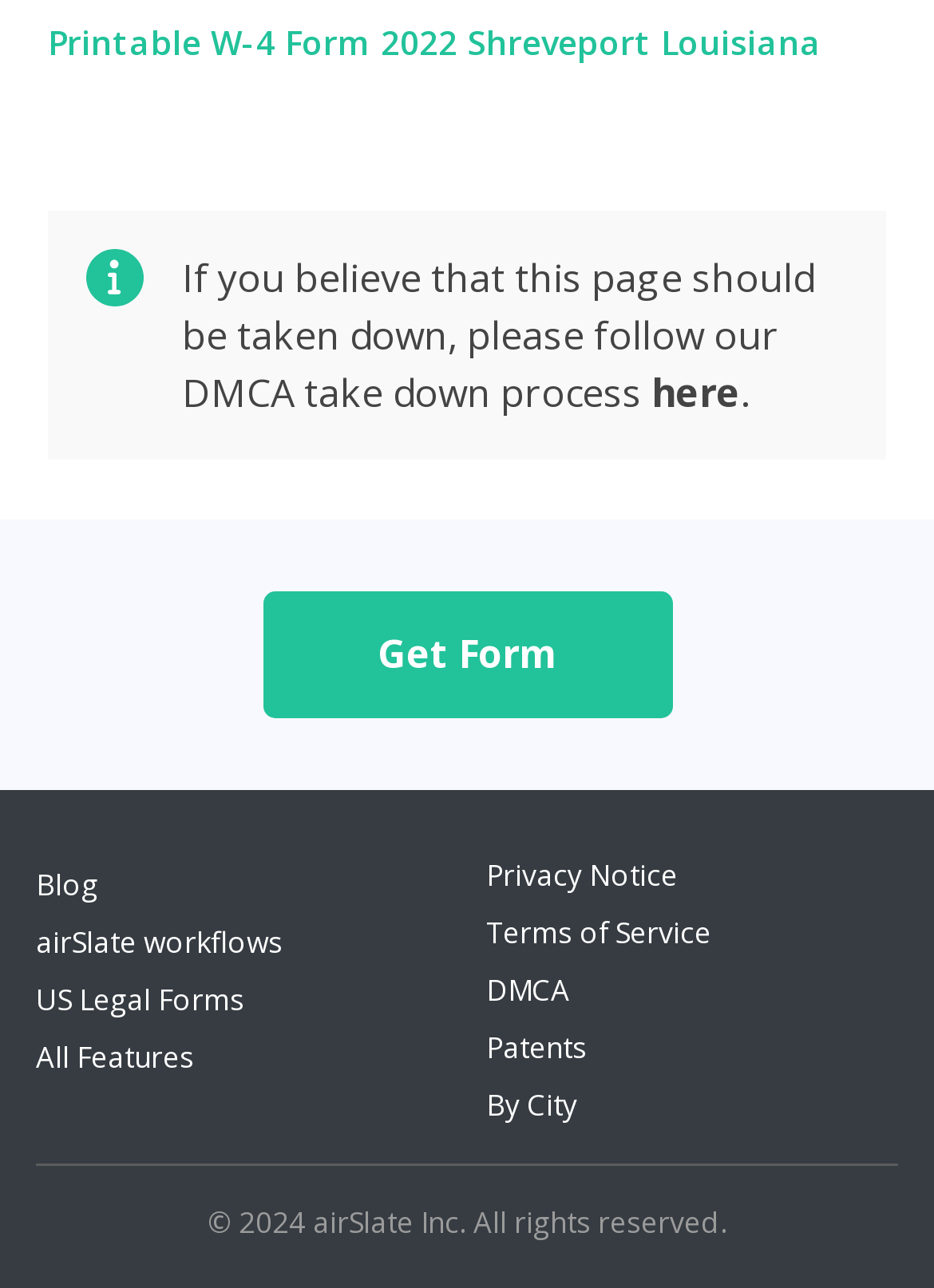Refer to the element description Get Form and identify the corresponding bounding box in the screenshot. Format the coordinates as (top-left x, top-left y, bottom-right x, bottom-right y) with values in the range of 0 to 1.

[0.281, 0.459, 0.719, 0.557]